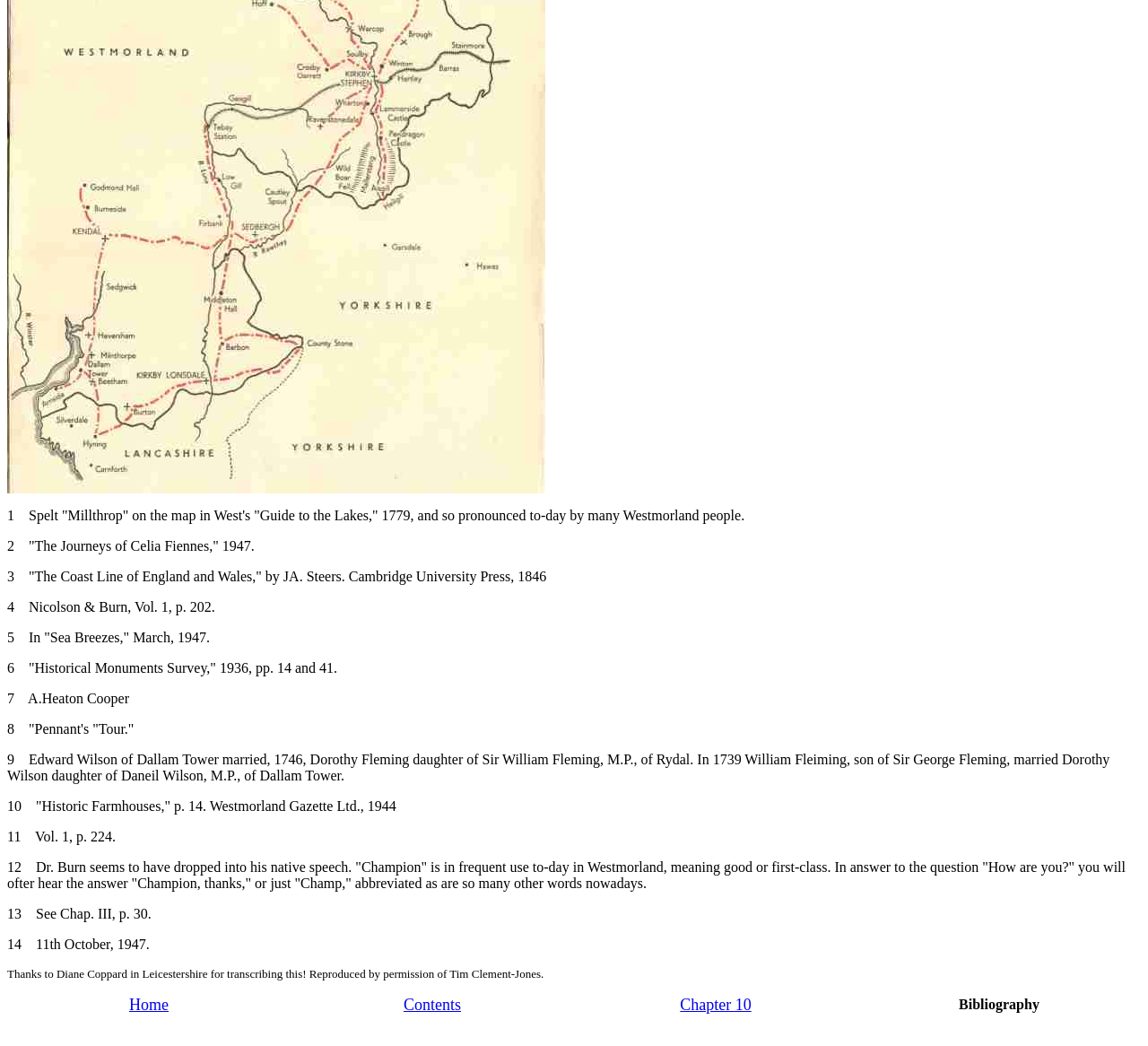What is the last reference mentioned in the text?
Use the image to answer the question with a single word or phrase.

11th October, 1947